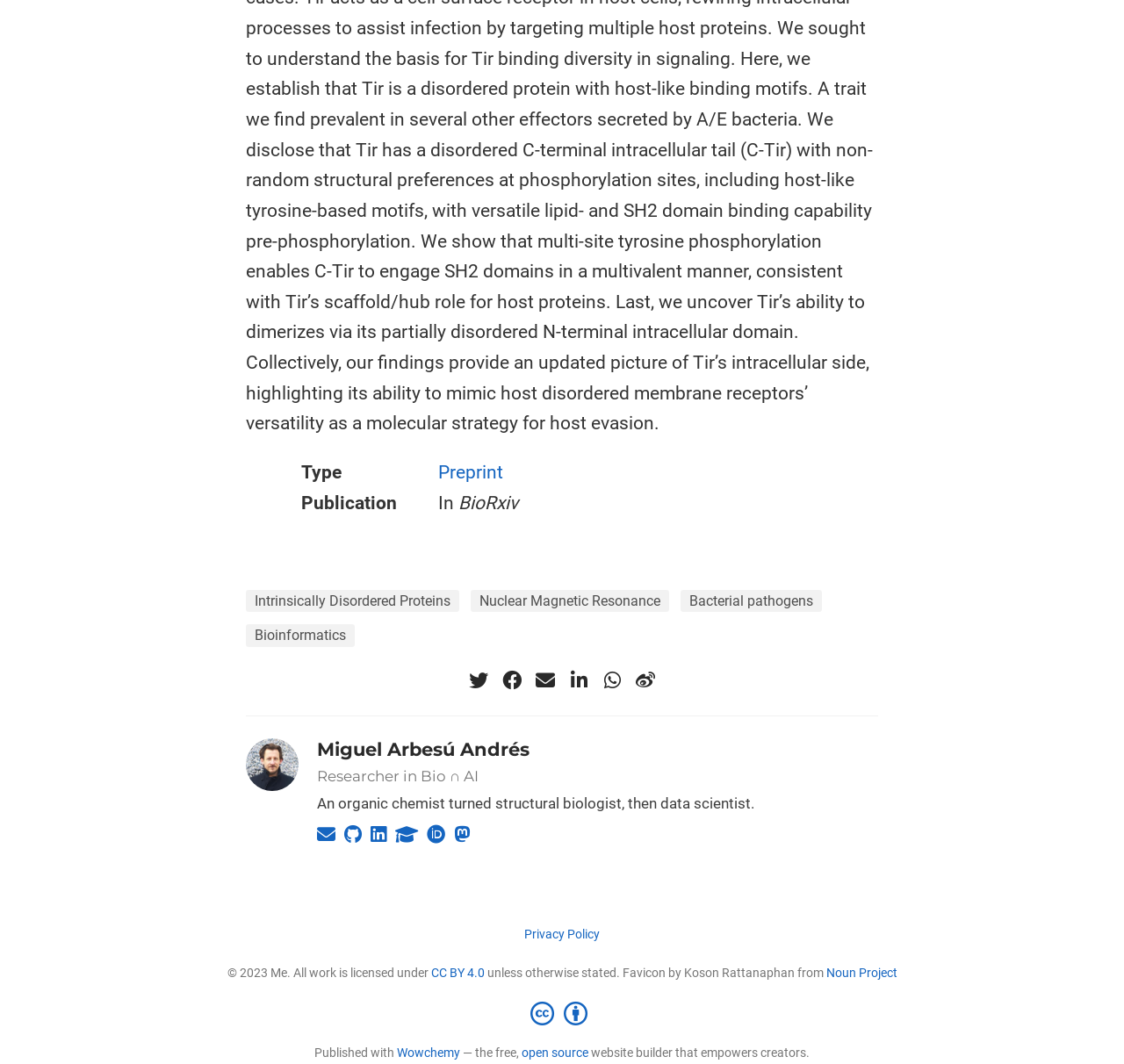Identify the bounding box coordinates of the clickable region to carry out the given instruction: "Click on the 'Preprint' link".

[0.39, 0.434, 0.447, 0.454]